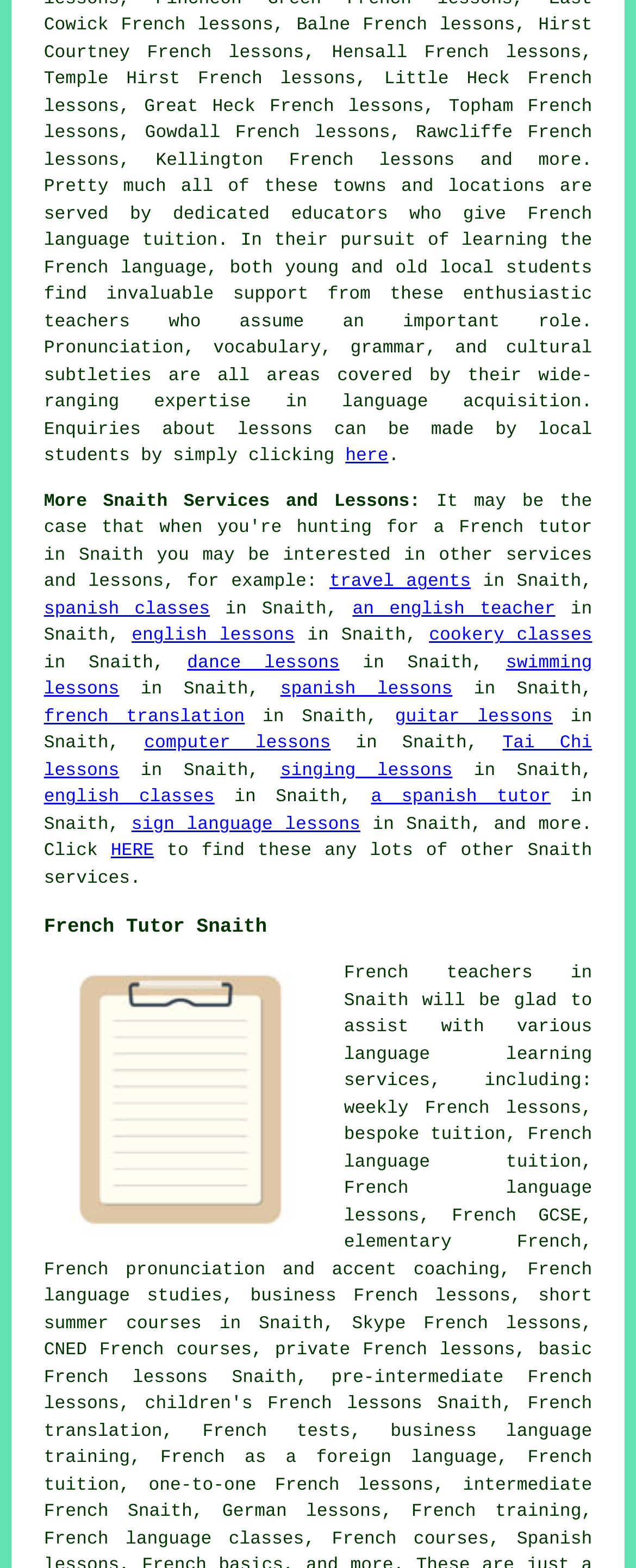Please provide the bounding box coordinates for the element that needs to be clicked to perform the instruction: "Get english lessons". The coordinates must consist of four float numbers between 0 and 1, formatted as [left, top, right, bottom].

[0.207, 0.4, 0.464, 0.412]